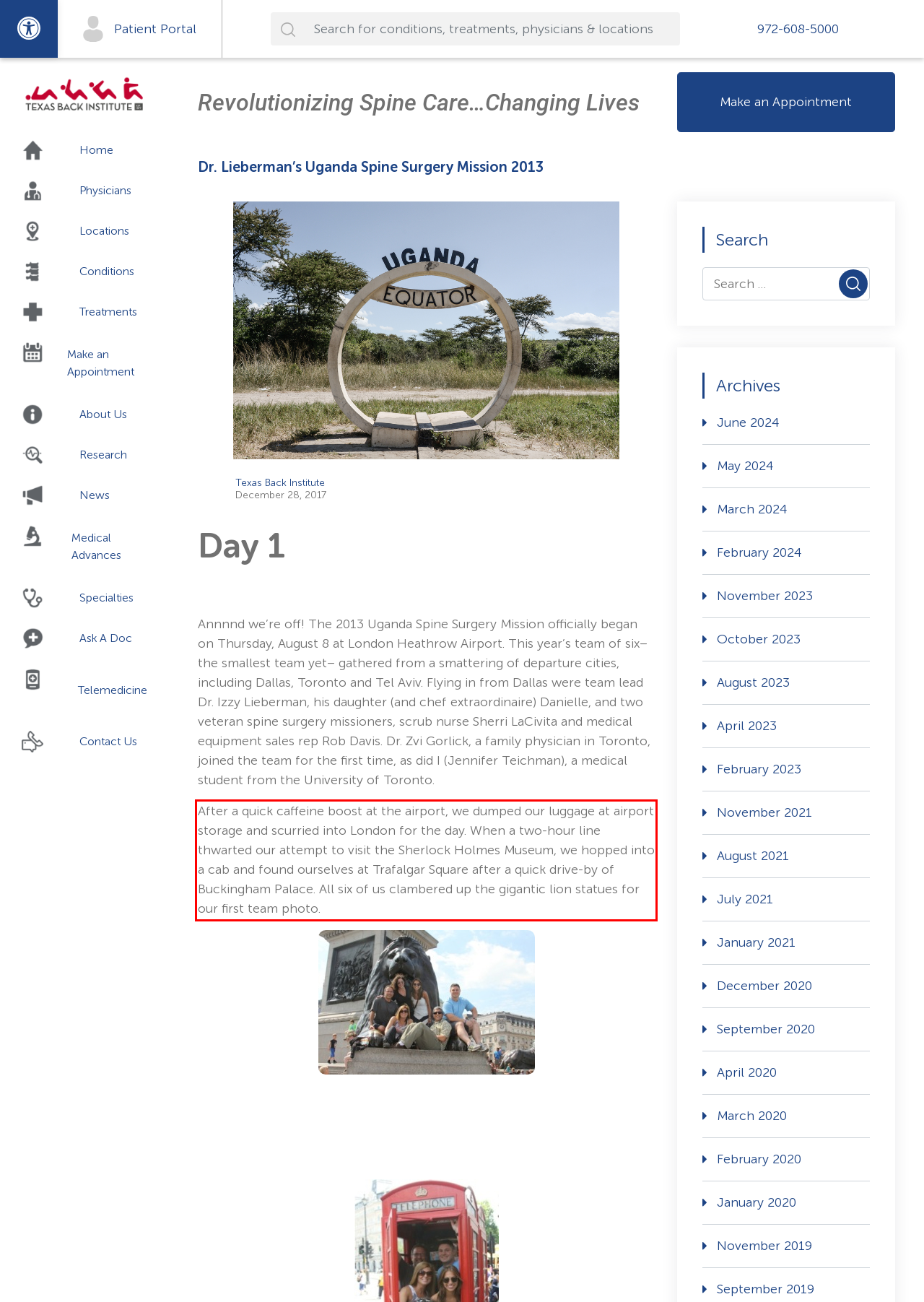Identify and extract the text within the red rectangle in the screenshot of the webpage.

After a quick caffeine boost at the airport, we dumped our luggage at airport storage and scurried into London for the day. When a two-hour line thwarted our attempt to visit the Sherlock Holmes Museum, we hopped into a cab and found ourselves at Trafalgar Square after a quick drive-by of Buckingham Palace. All six of us clambered up the gigantic lion statues for our first team photo.